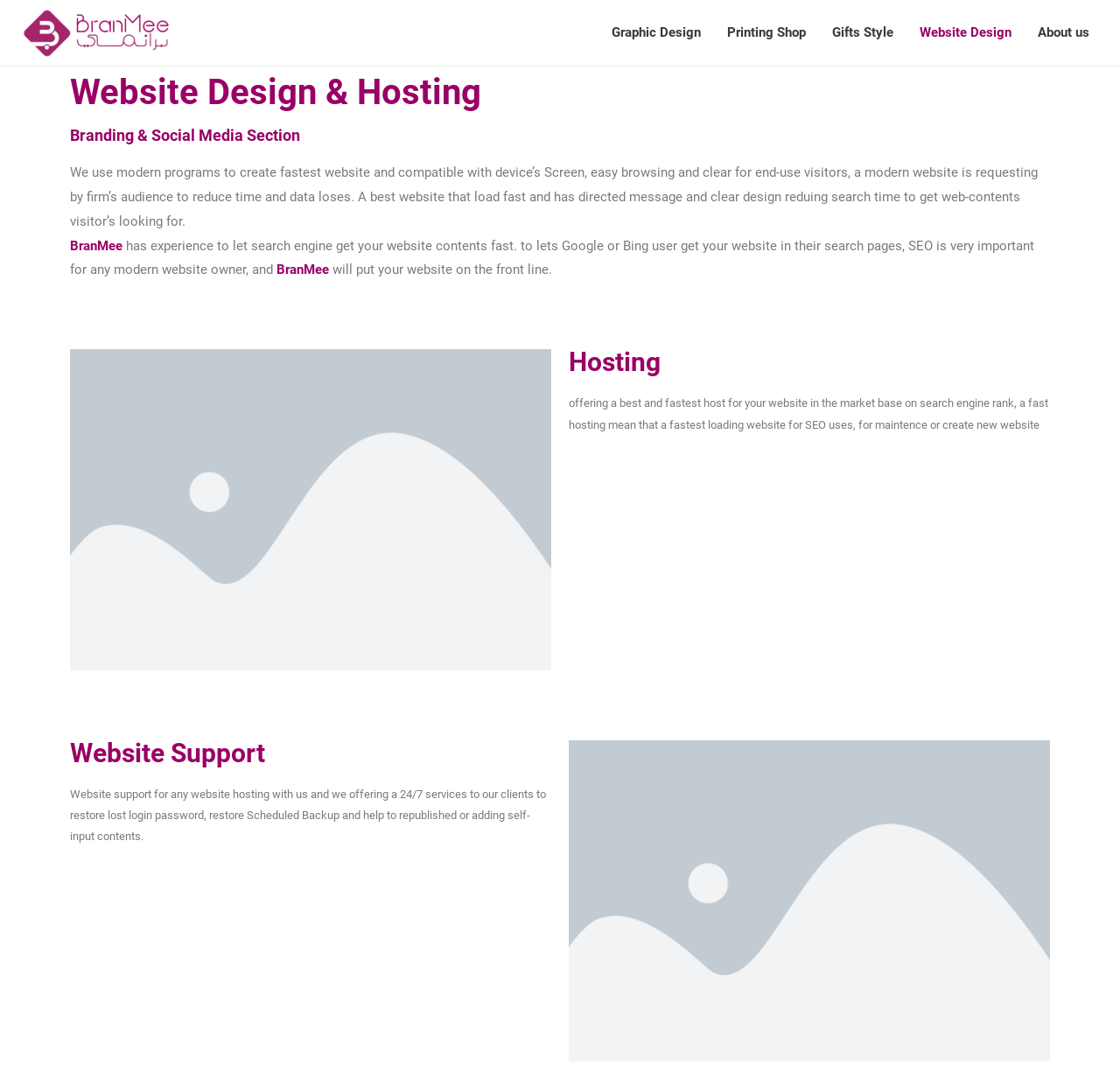Please provide a detailed answer to the question below based on the screenshot: 
What kind of support does BranMee offer for website hosting?

The StaticText element under the Website Support heading mentions that BranMee offers 24/7 services to its clients, including restoring lost login passwords, restoring Scheduled Backup, and helping to republish or add self-input contents.